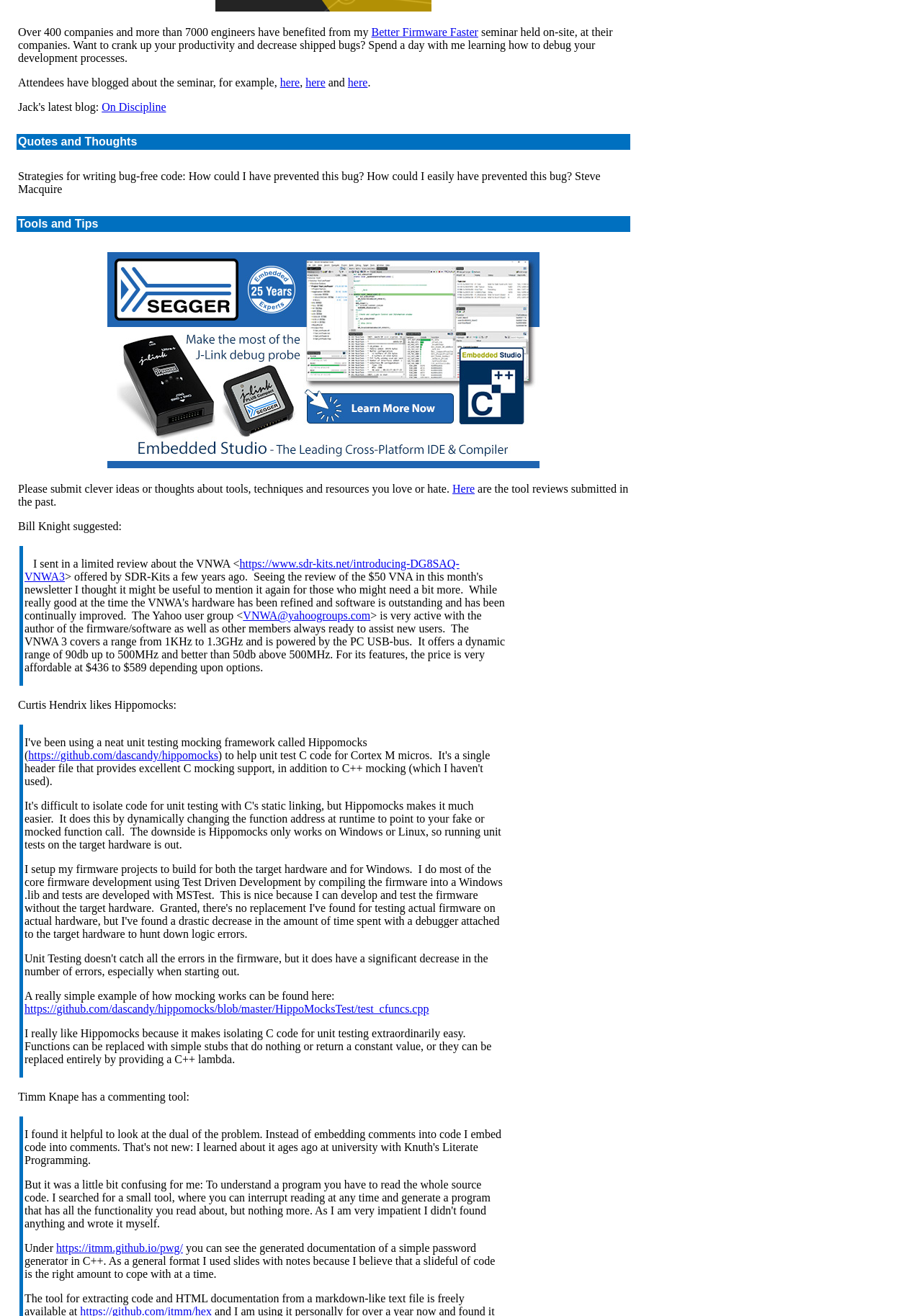Locate the bounding box coordinates of the segment that needs to be clicked to meet this instruction: "Visit 'SEGGER Embedded Studio'".

[0.116, 0.348, 0.585, 0.358]